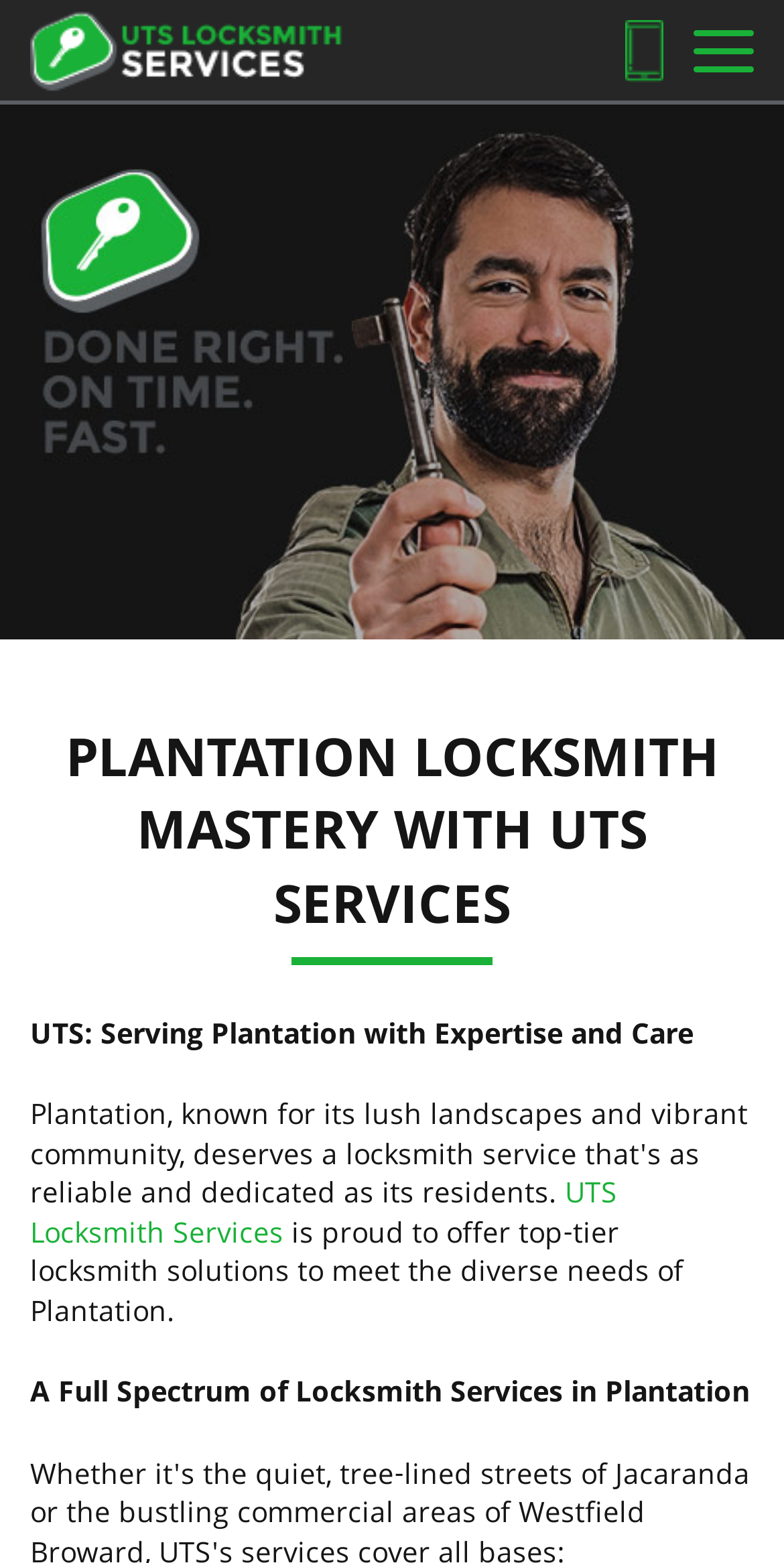Determine the bounding box for the UI element as described: "UTS Locksmith Services". The coordinates should be represented as four float numbers between 0 and 1, formatted as [left, top, right, bottom].

[0.038, 0.751, 0.787, 0.807]